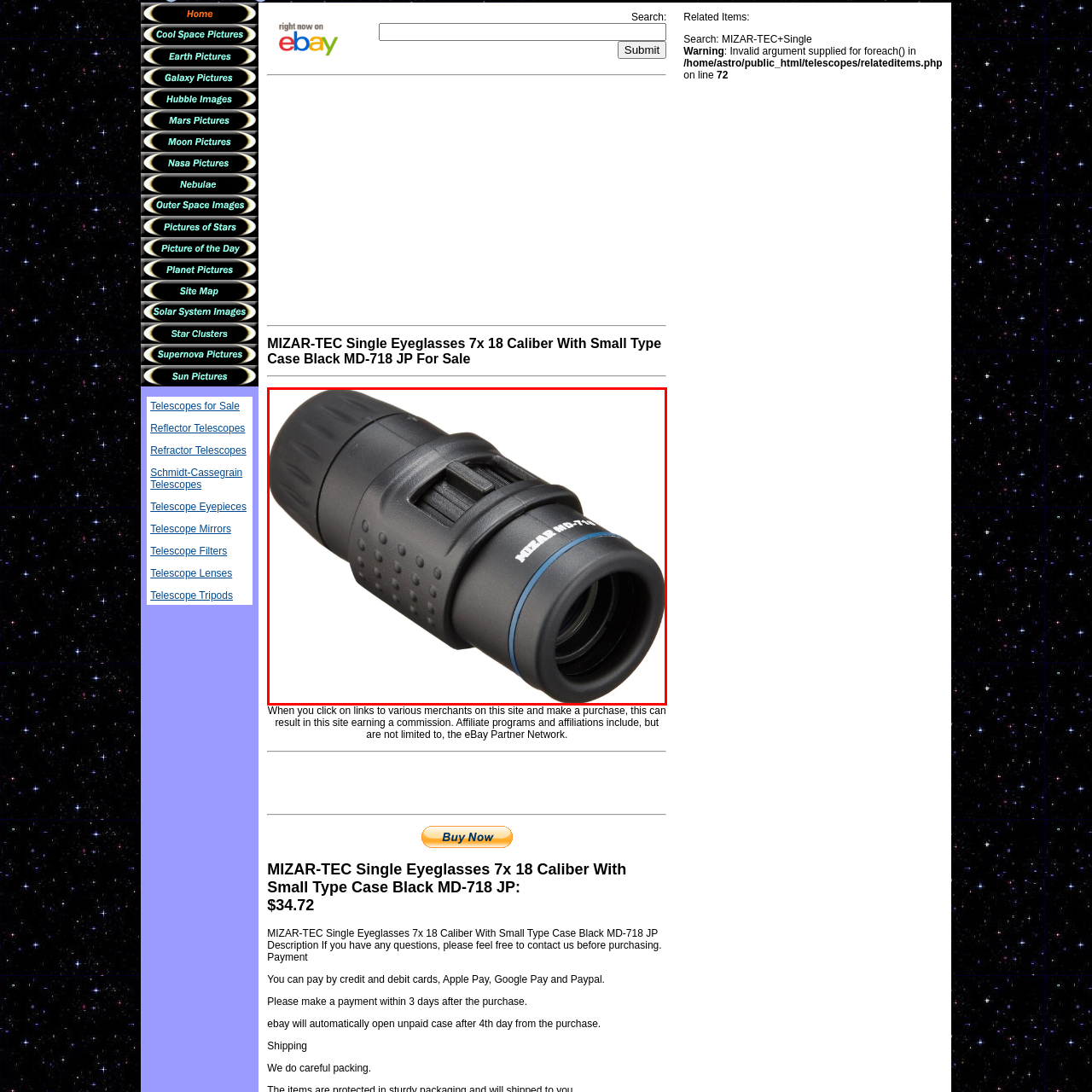What is included with the eyeglasses for storage and transport? Check the image surrounded by the red bounding box and reply with a single word or a short phrase.

A small type case